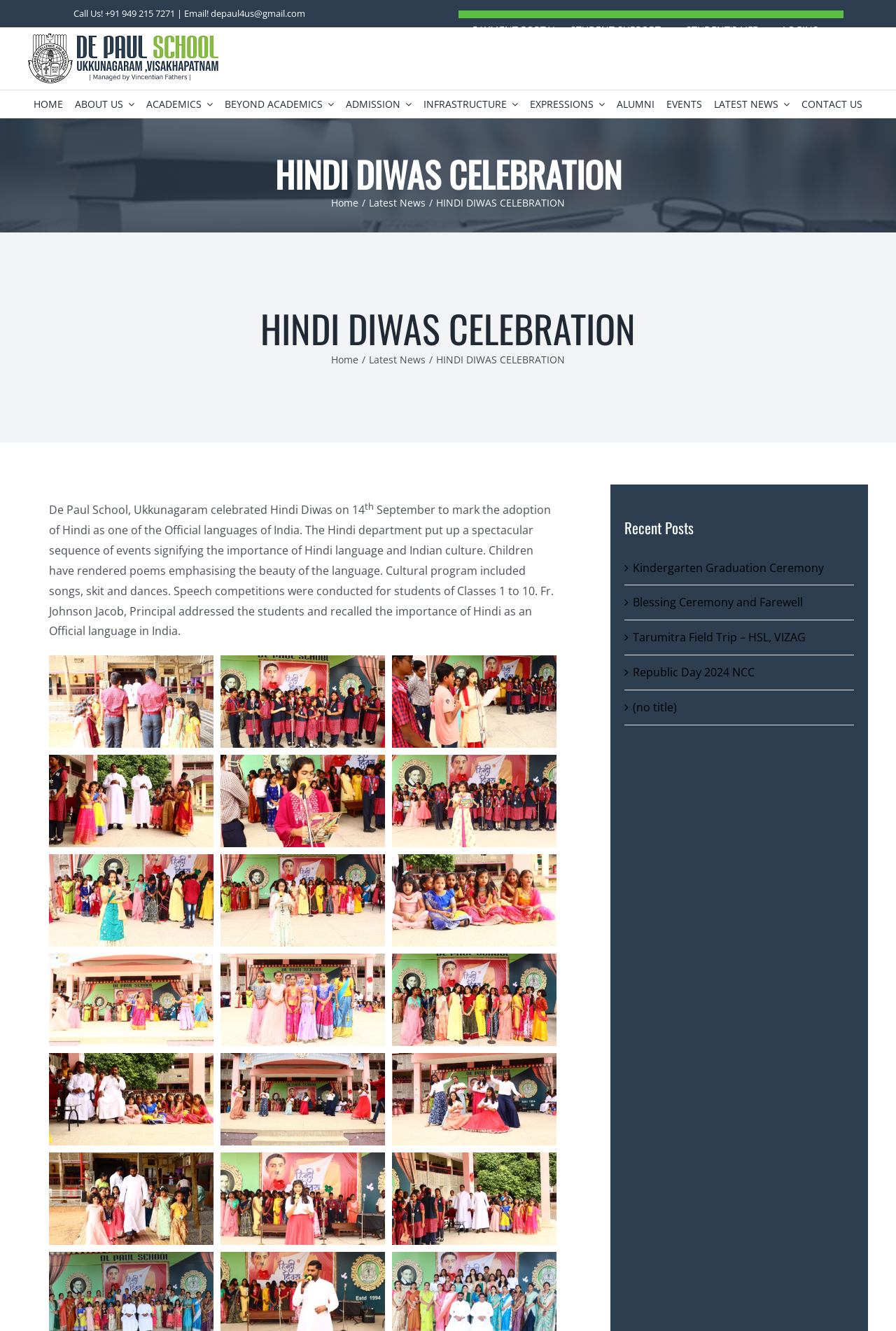Please determine the bounding box coordinates of the element to click on in order to accomplish the following task: "Learn about elevating learning with Book Creator". Ensure the coordinates are four float numbers ranging from 0 to 1, i.e., [left, top, right, bottom].

None